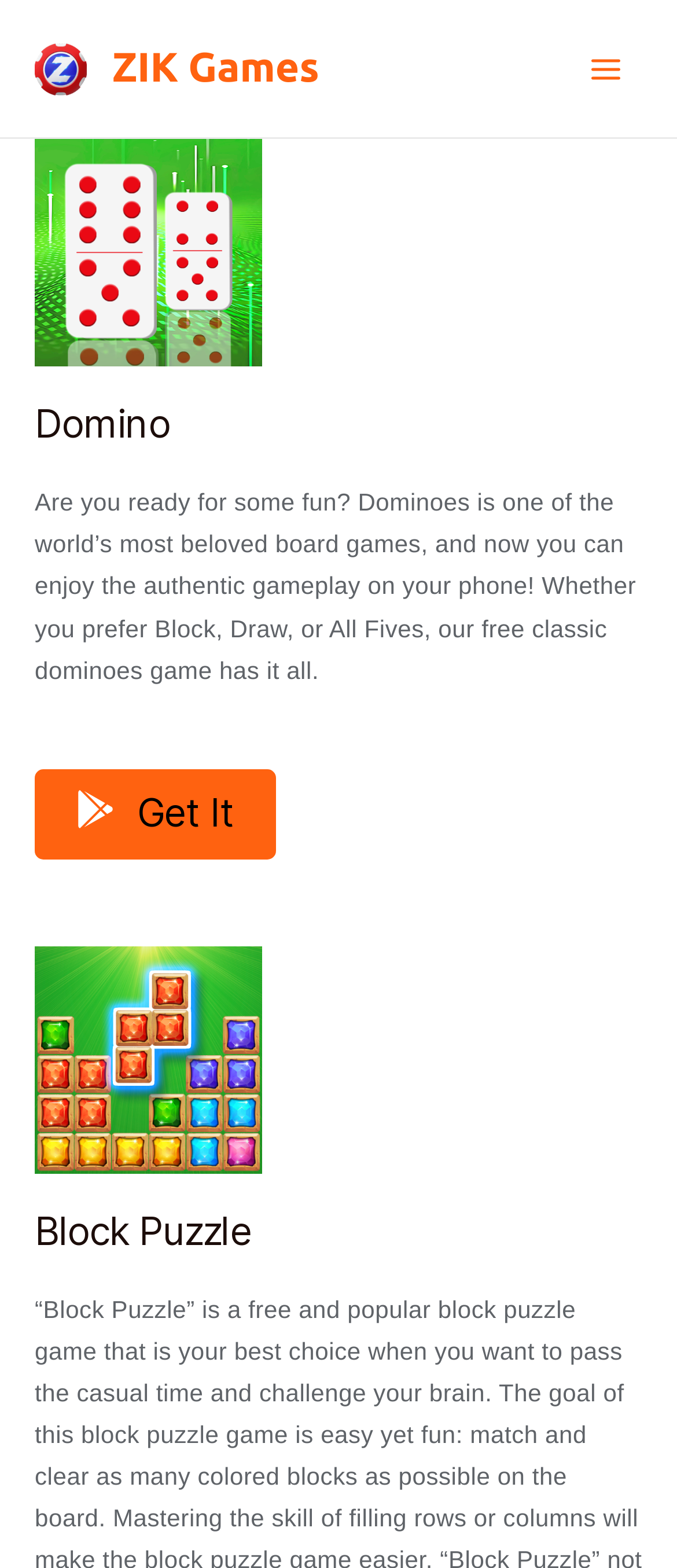Find and provide the bounding box coordinates for the UI element described with: "alt="ZIK Games"".

[0.051, 0.032, 0.128, 0.051]